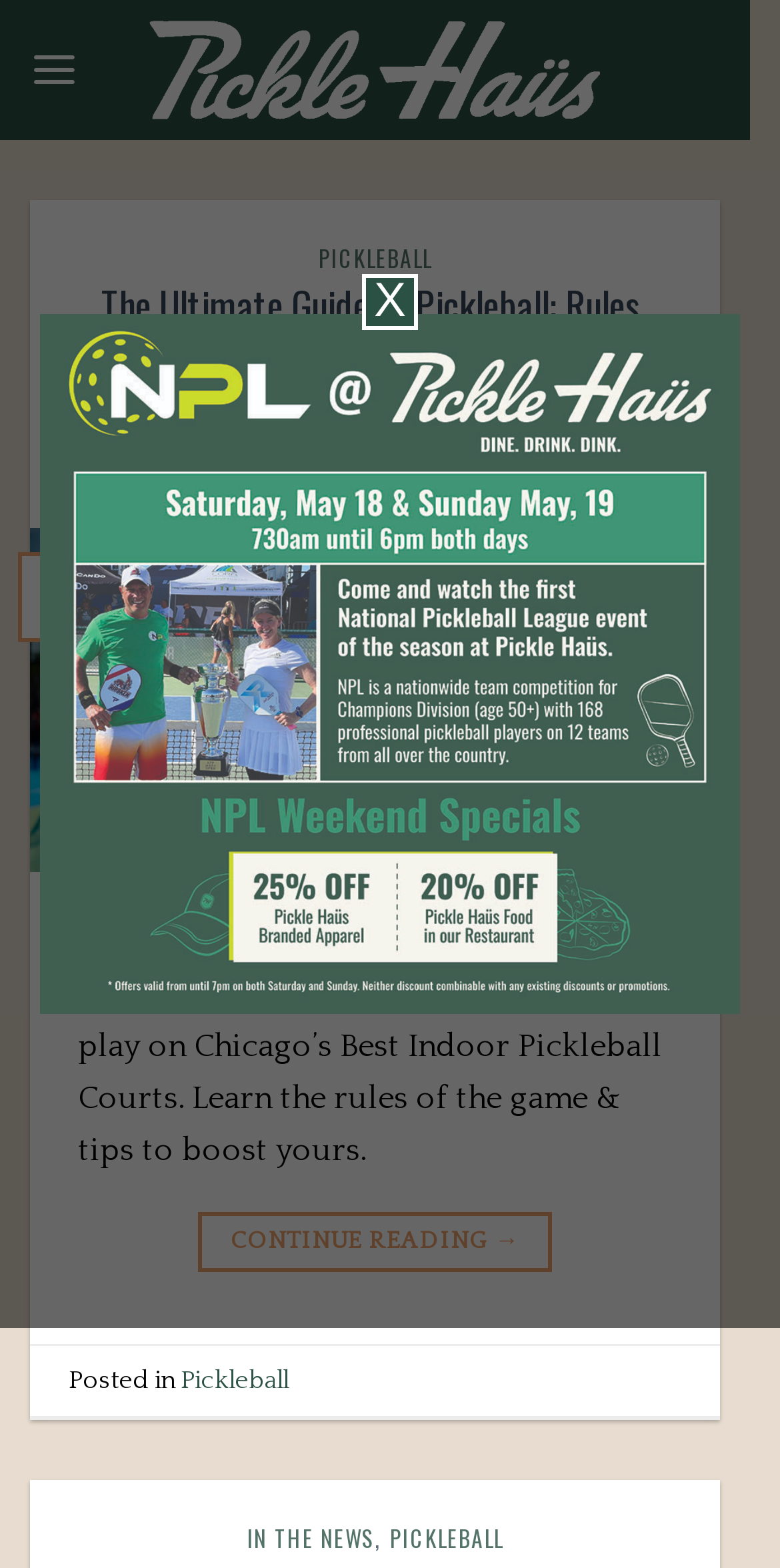Analyze the image and answer the question with as much detail as possible: 
What is the date of the latest article?

I found the date of the latest article by looking at the 'POSTED ON' section, which indicates that the article was posted on 'OCTOBER 27, 2023'.